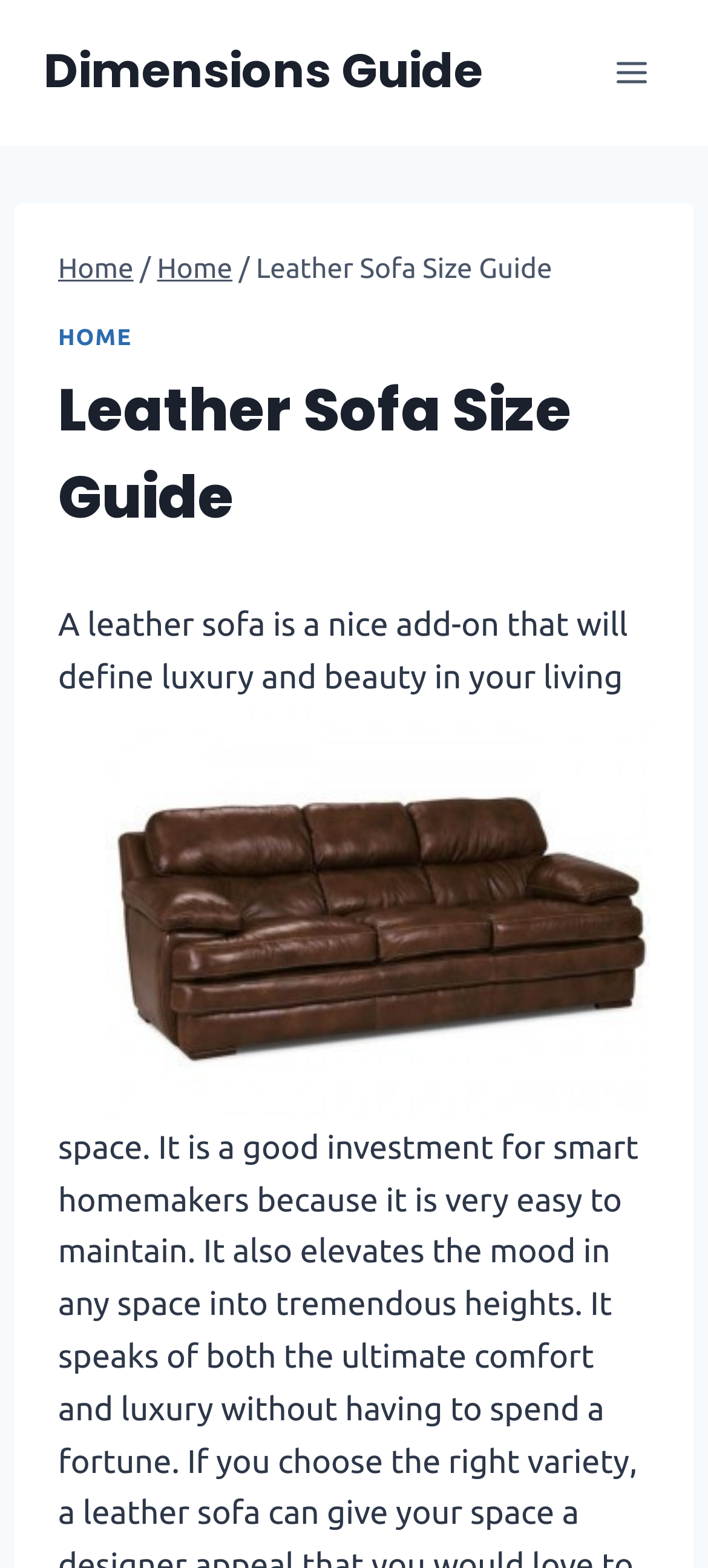Please find the bounding box coordinates in the format (top-left x, top-left y, bottom-right x, bottom-right y) for the given element description. Ensure the coordinates are floating point numbers between 0 and 1. Description: Home

[0.222, 0.161, 0.328, 0.181]